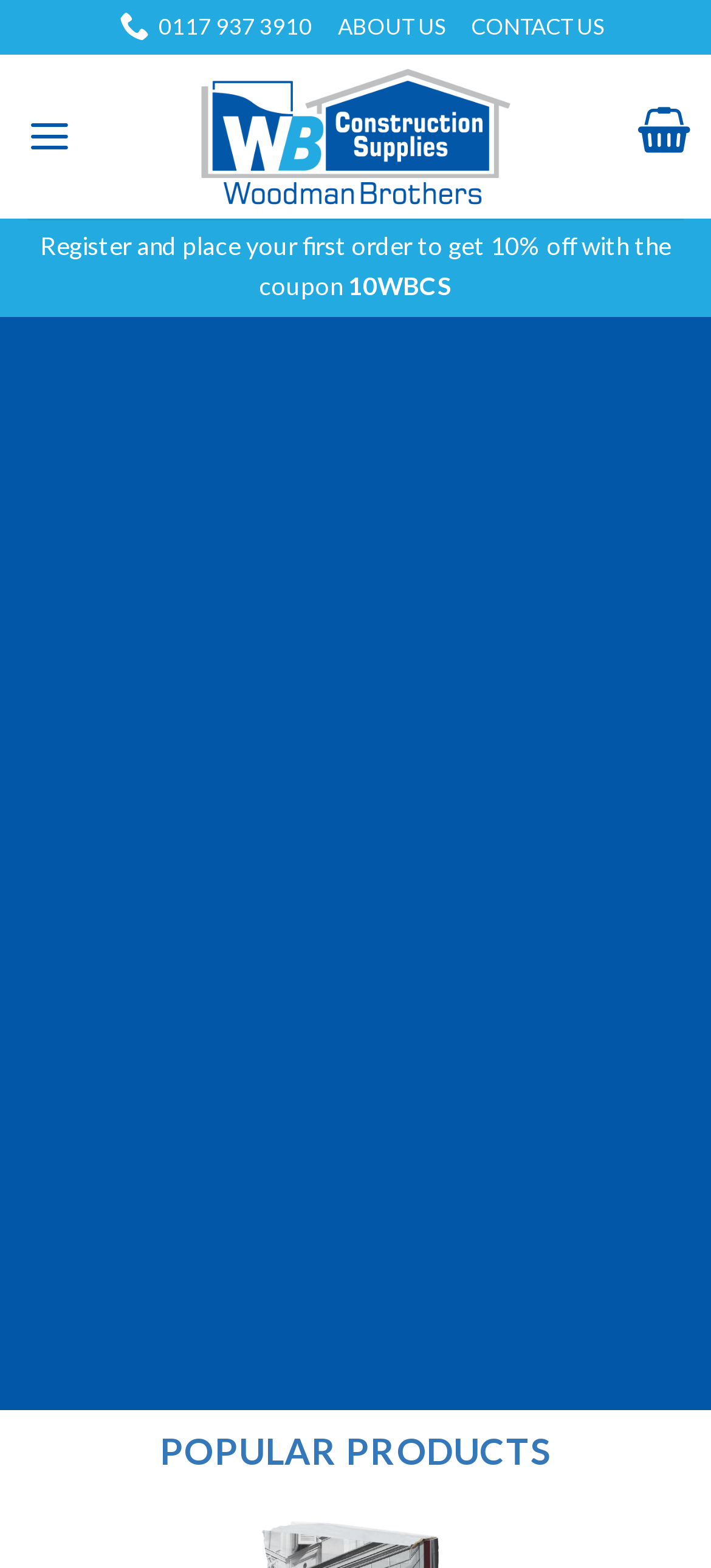What is the phone number to contact?
Could you answer the question in a detailed manner, providing as much information as possible?

I found the phone number by looking at the top navigation bar, where there is a link with a phone icon and the text ' 0117 937 3910'. This suggests that the phone number is 0117 937 3910, which can be used to contact the company.